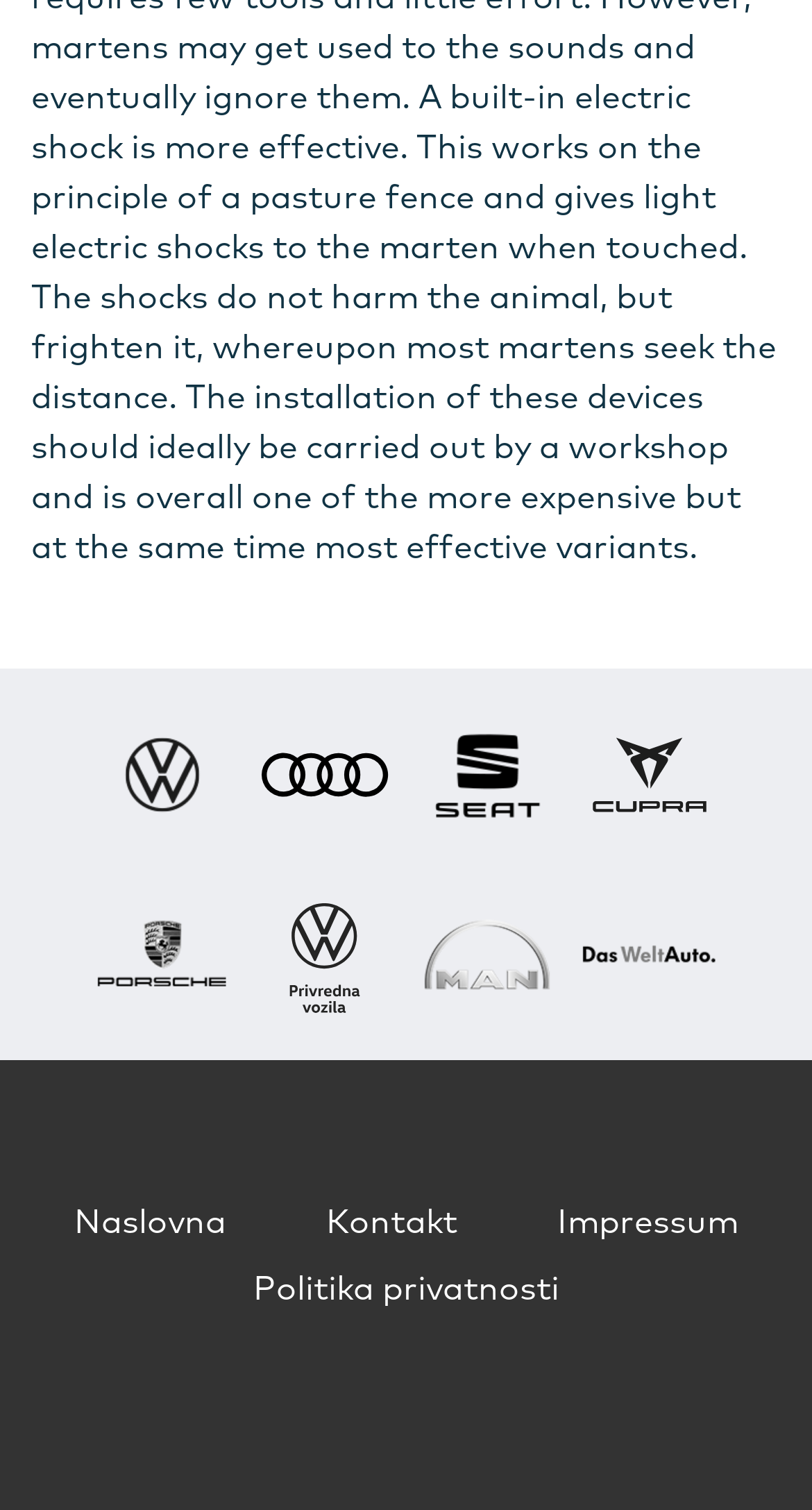Locate the bounding box coordinates of the area that needs to be clicked to fulfill the following instruction: "View DasWeltAuto". The coordinates should be in the format of four float numbers between 0 and 1, namely [left, top, right, bottom].

[0.71, 0.612, 0.89, 0.642]